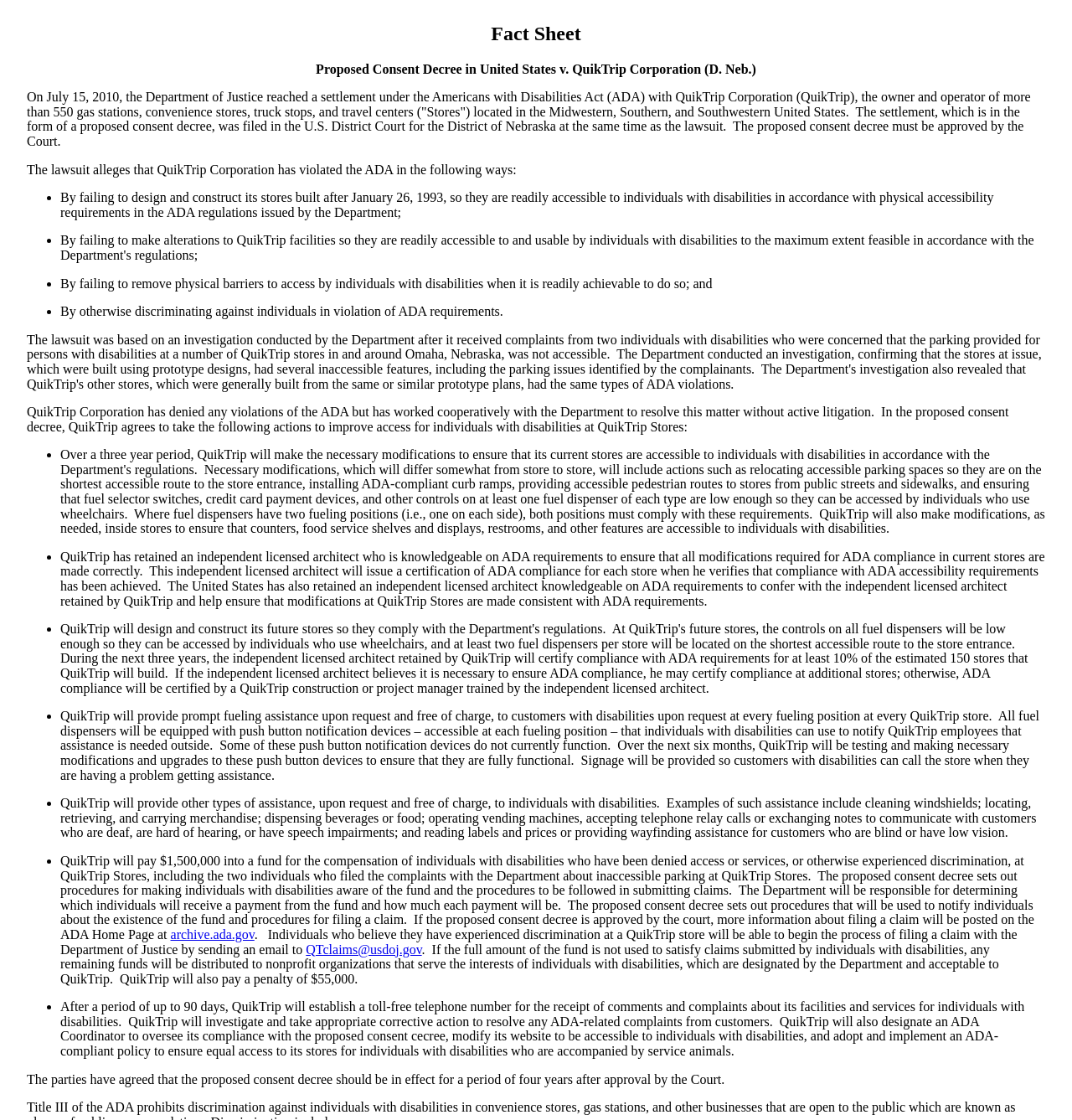Please determine the bounding box coordinates for the UI element described as: "QTclaims@usdoj.gov".

[0.285, 0.841, 0.393, 0.854]